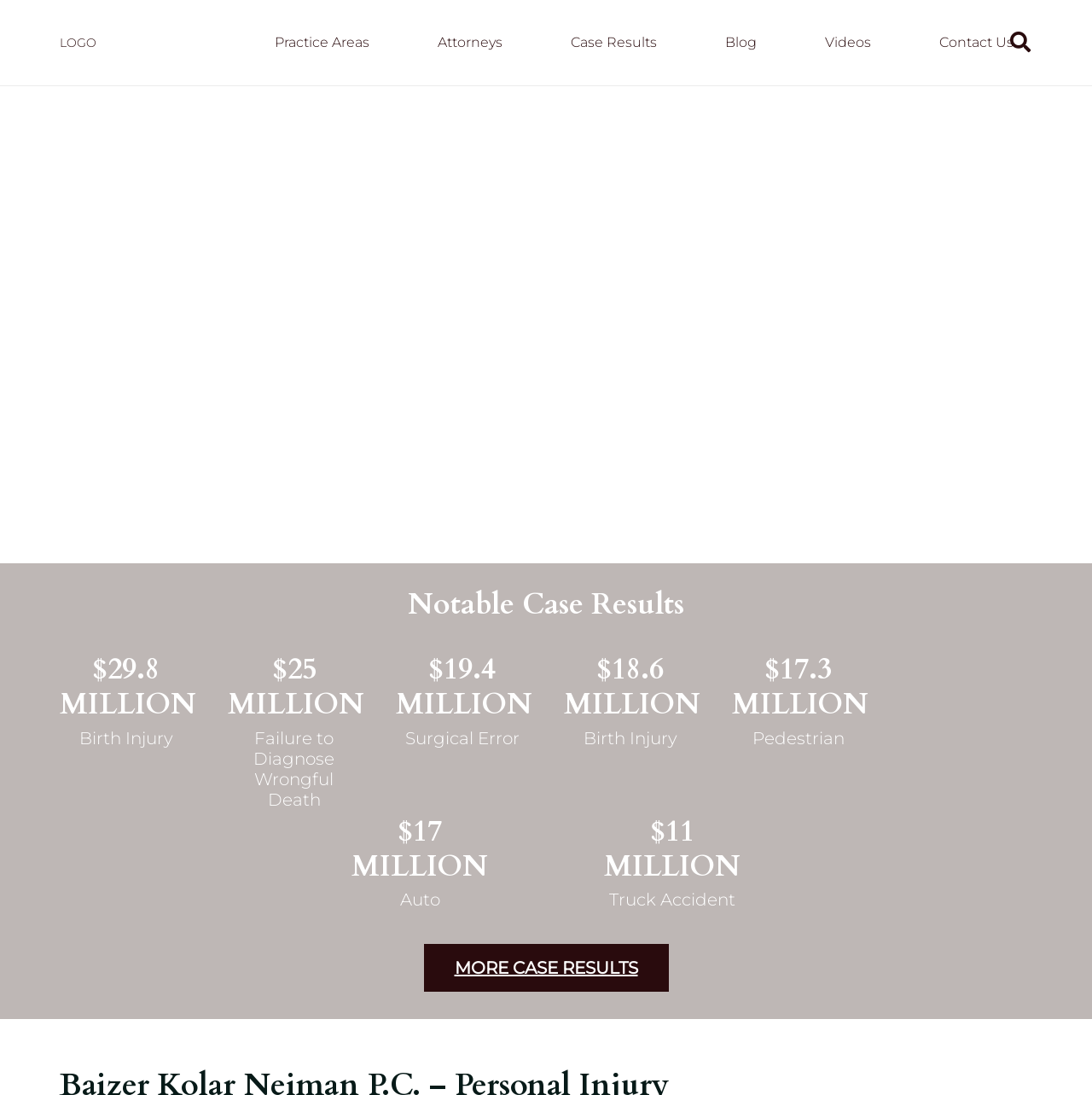What is the main title displayed on this webpage?

Baizer Kolar Neiman P.C. – Personal Injury Law Firm